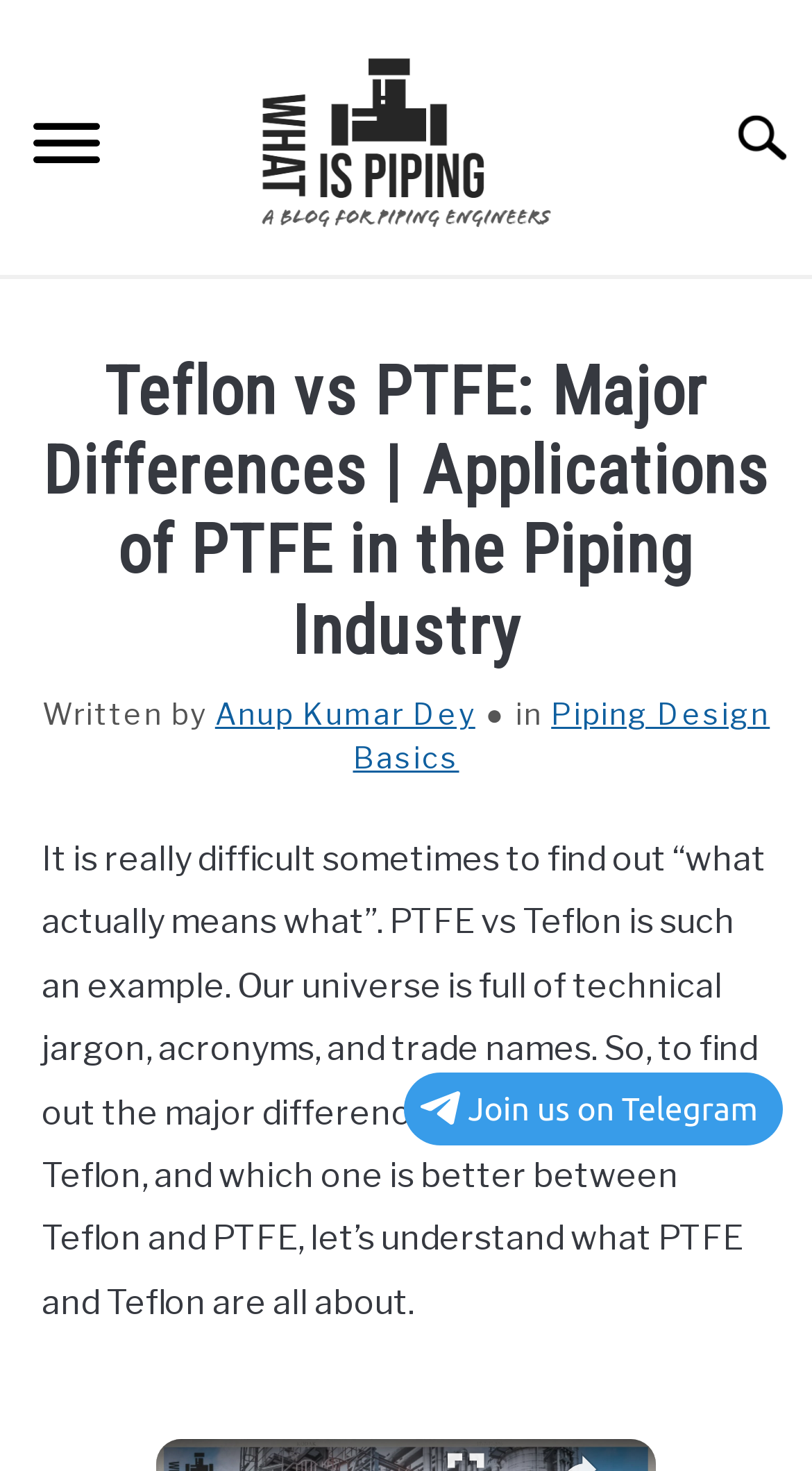Please answer the following question using a single word or phrase: 
What is the category of the link 'ENGINEERING MATERIALS'?

Mechanical